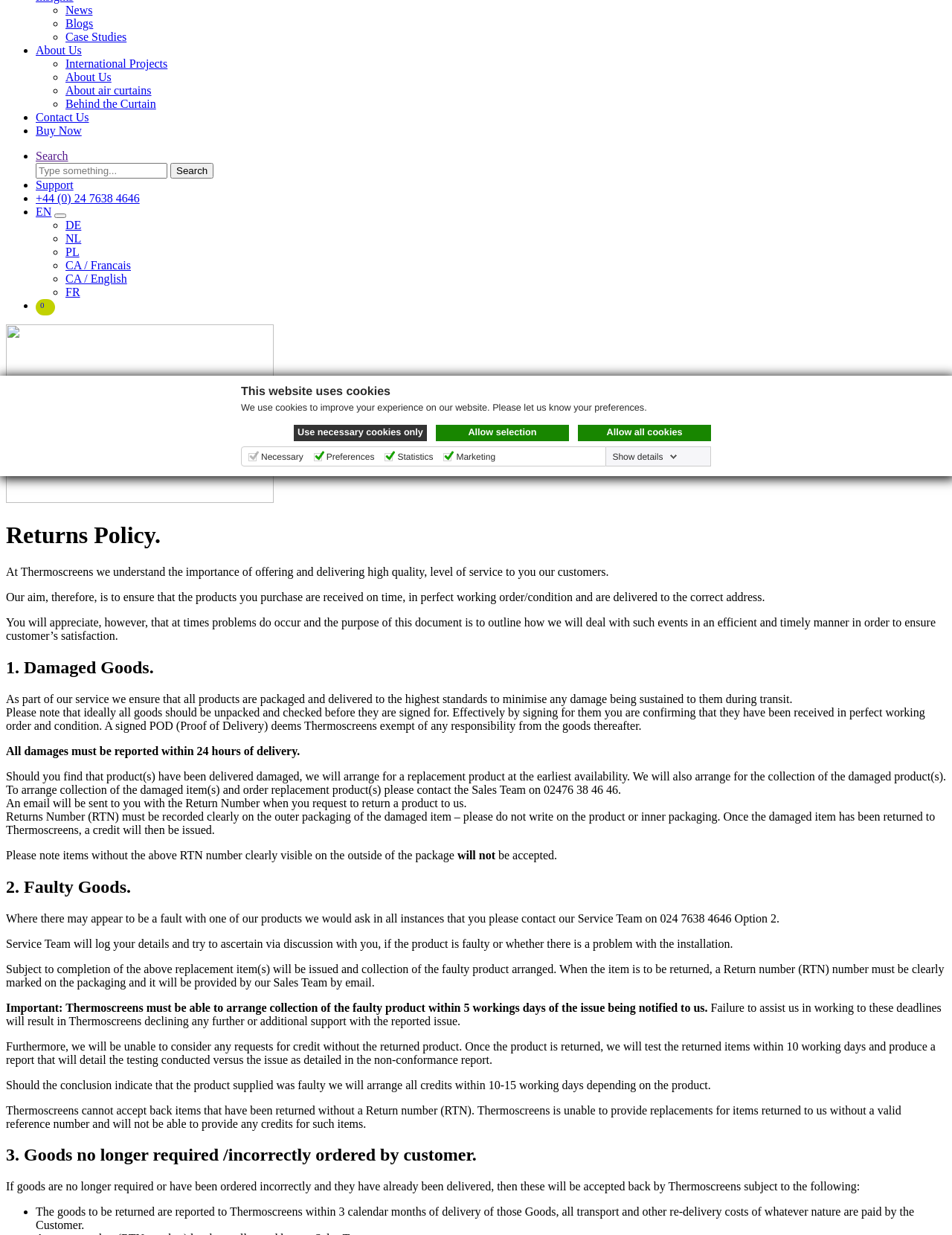Using the webpage screenshot and the element description Search, determine the bounding box coordinates. Specify the coordinates in the format (top-left x, top-left y, bottom-right x, bottom-right y) with values ranging from 0 to 1.

[0.038, 0.121, 0.072, 0.131]